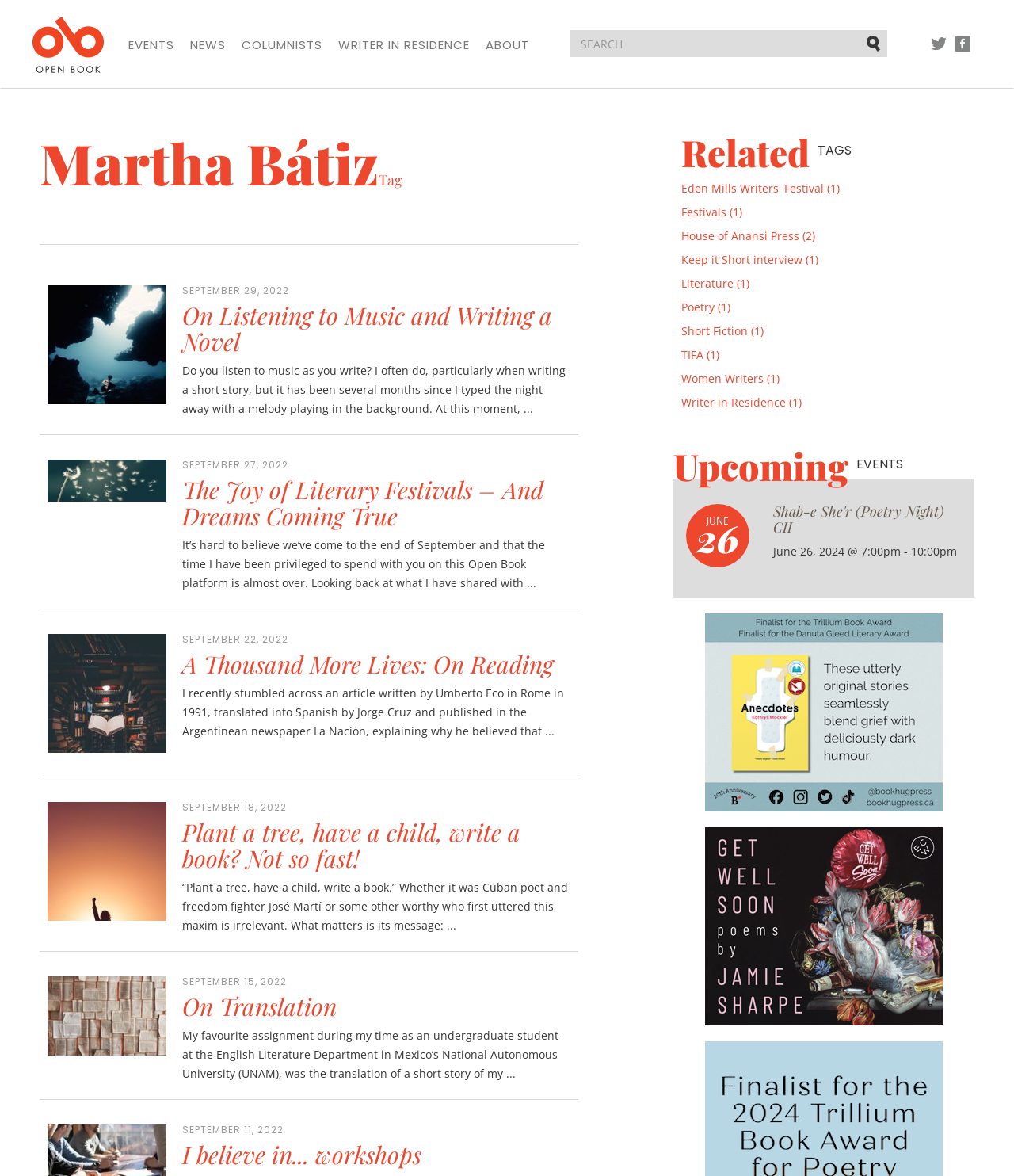Identify the bounding box coordinates of the part that should be clicked to carry out this instruction: "Check the 'Upcoming EVENTS'".

[0.664, 0.381, 0.961, 0.412]